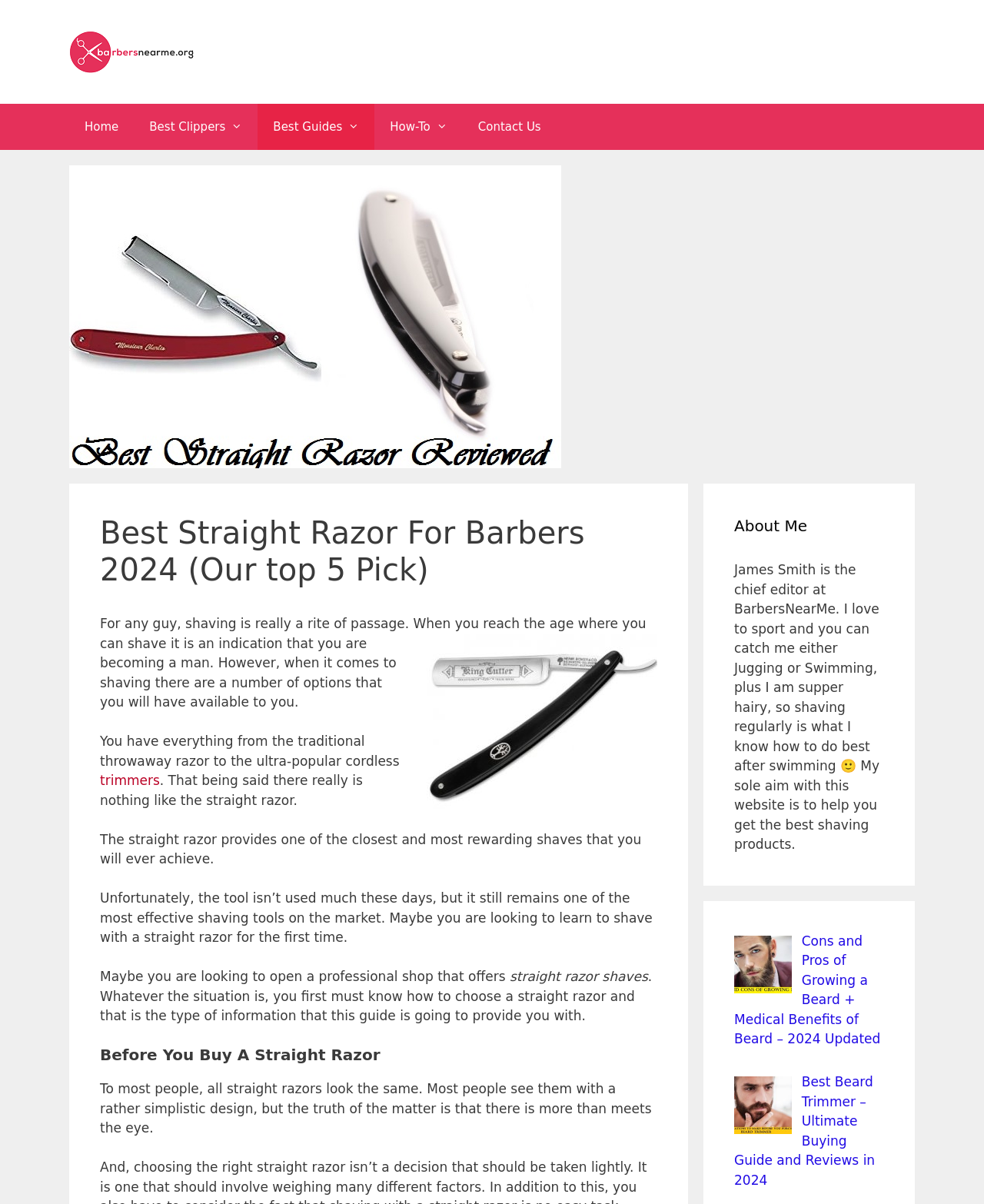What is the main topic of this webpage?
Please use the image to deliver a detailed and complete answer.

Based on the webpage's content, including the header 'Best Straight Razor For Barbers 2024 (Our top 5 Pick)' and the text discussing the benefits of using a straight razor, it is clear that the main topic of this webpage is about straight razors for barbers.